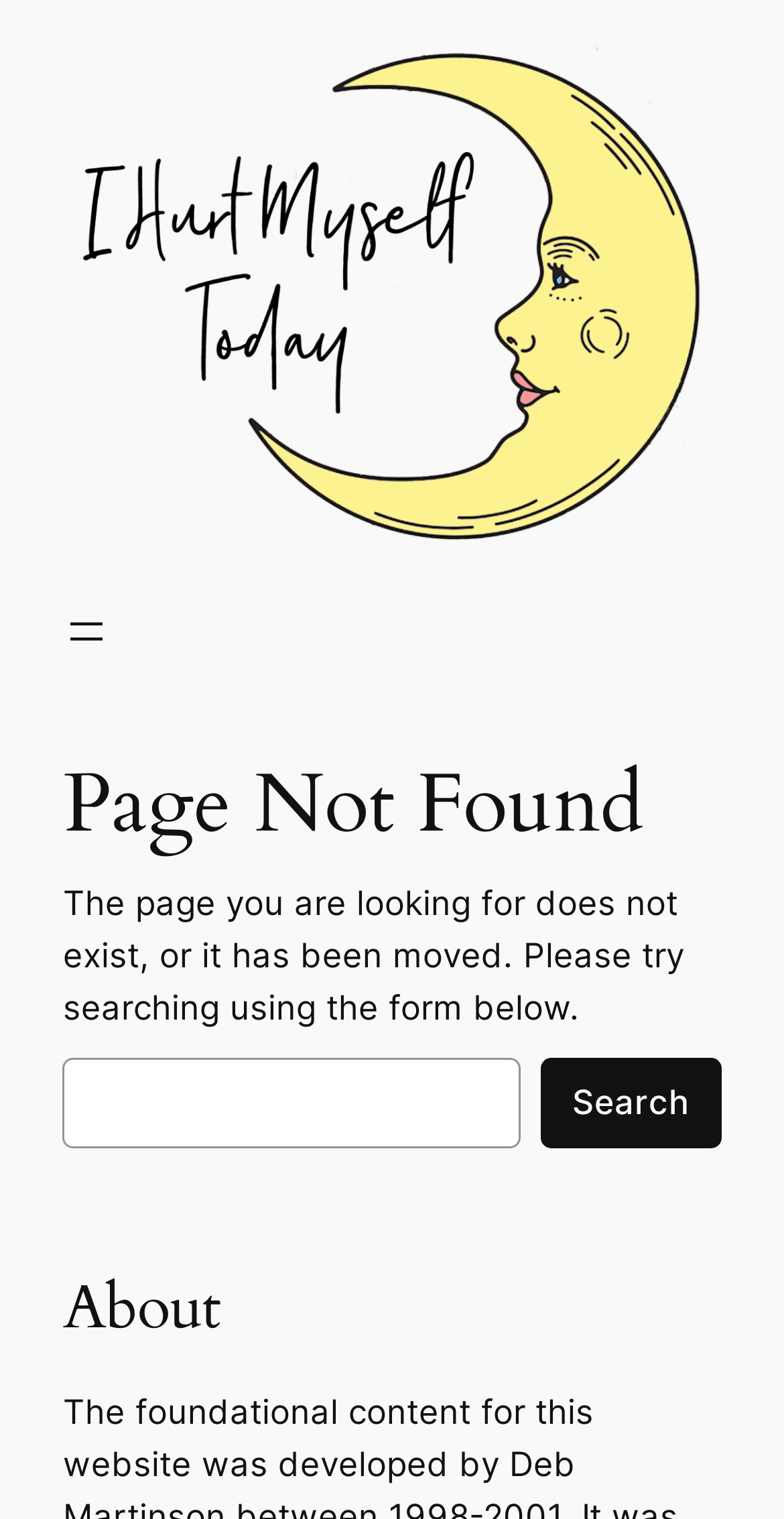Respond with a single word or phrase to the following question:
What is the name of the logo in the top-left corner?

IHMT Logo